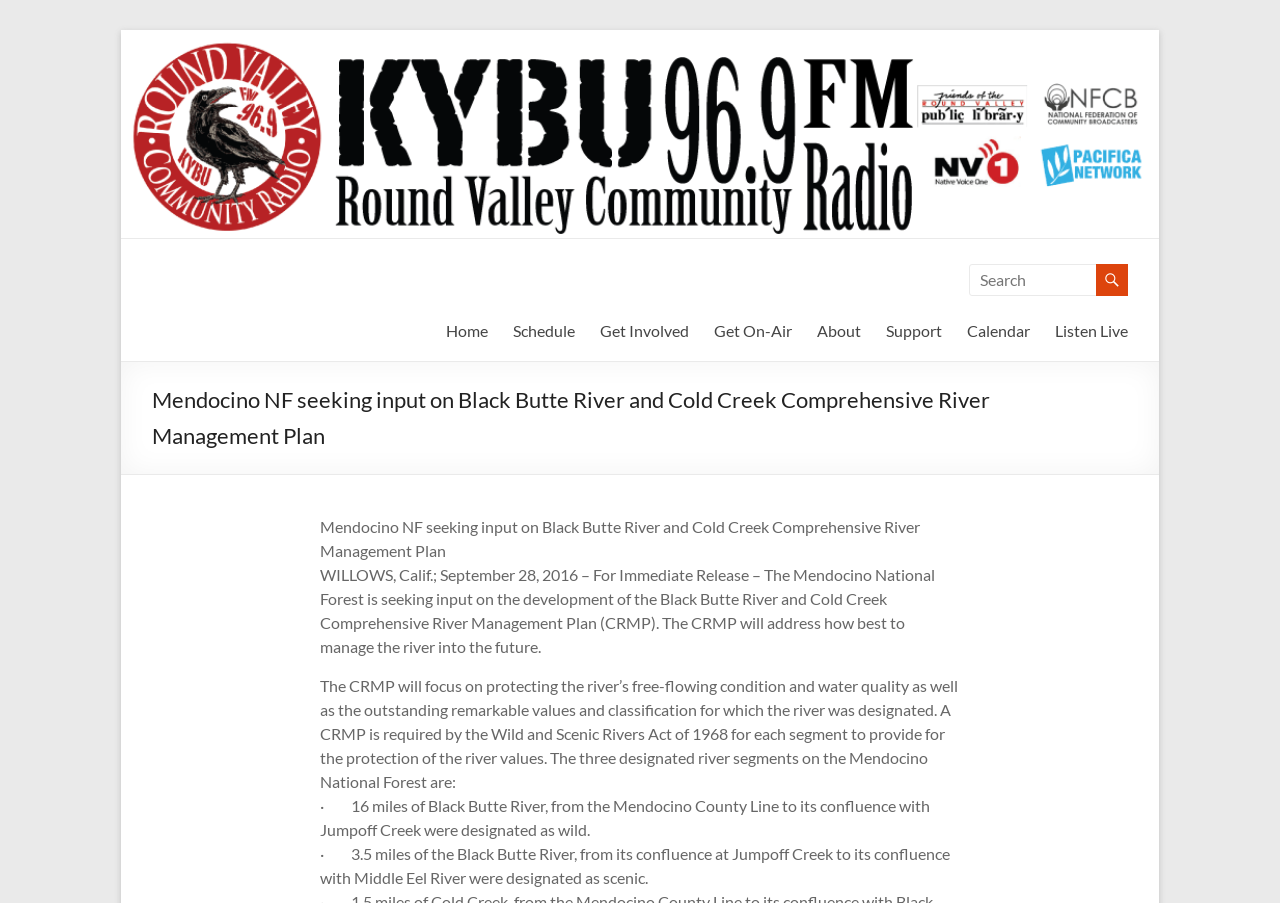What is the purpose of the Comprehensive River Management Plan?
Please answer the question as detailed as possible.

The purpose of the Comprehensive River Management Plan can be found in the article content, where it states 'The CRMP will focus on protecting the river’s free-flowing condition and water quality as well as the outstanding remarkable values and classification for which the river was designated.'